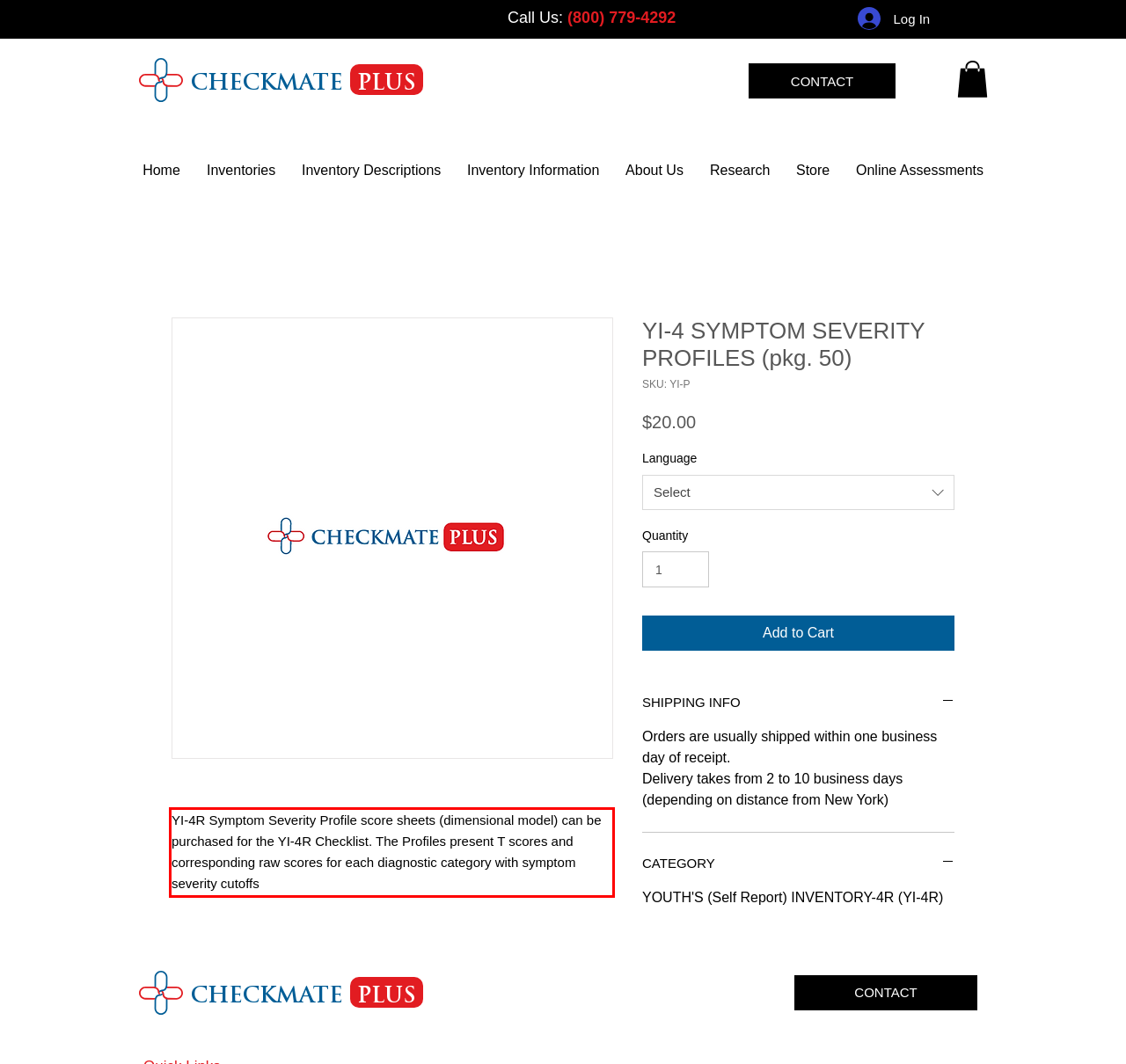You have a webpage screenshot with a red rectangle surrounding a UI element. Extract the text content from within this red bounding box.

YI-4R Symptom Severity Profile score sheets (dimensional model) can be purchased for the YI-4R Checklist. The Profiles present T scores and corresponding raw scores for each diagnostic category with symptom severity cutoffs